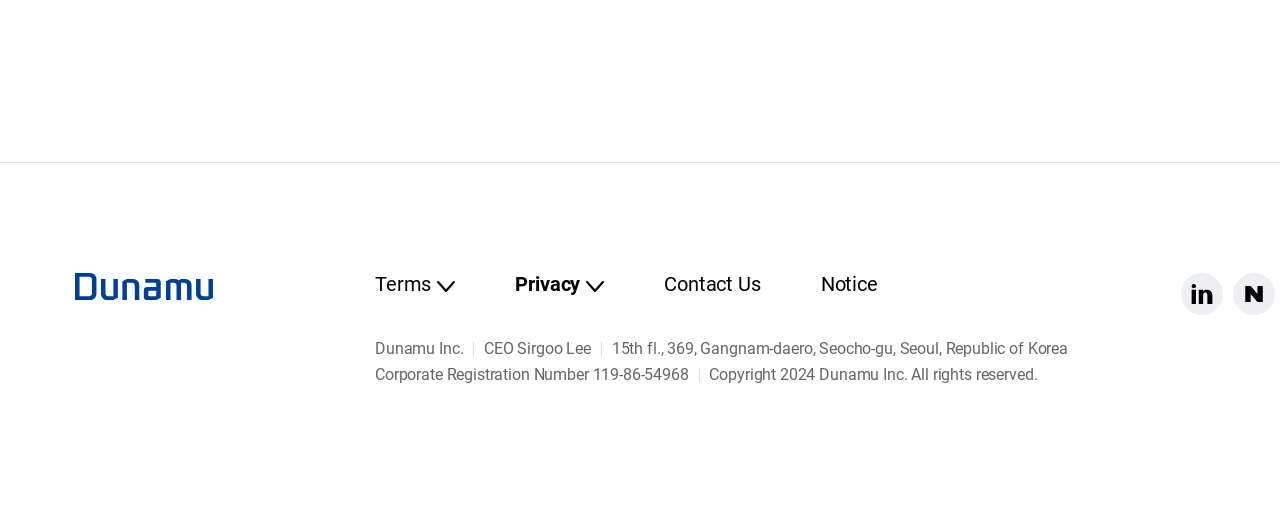Answer the following query with a single word or phrase:
What is the address of the company?

15th fl., 369, Gangnam-daero, Seocho-gu, Seoul, Republic of Korea